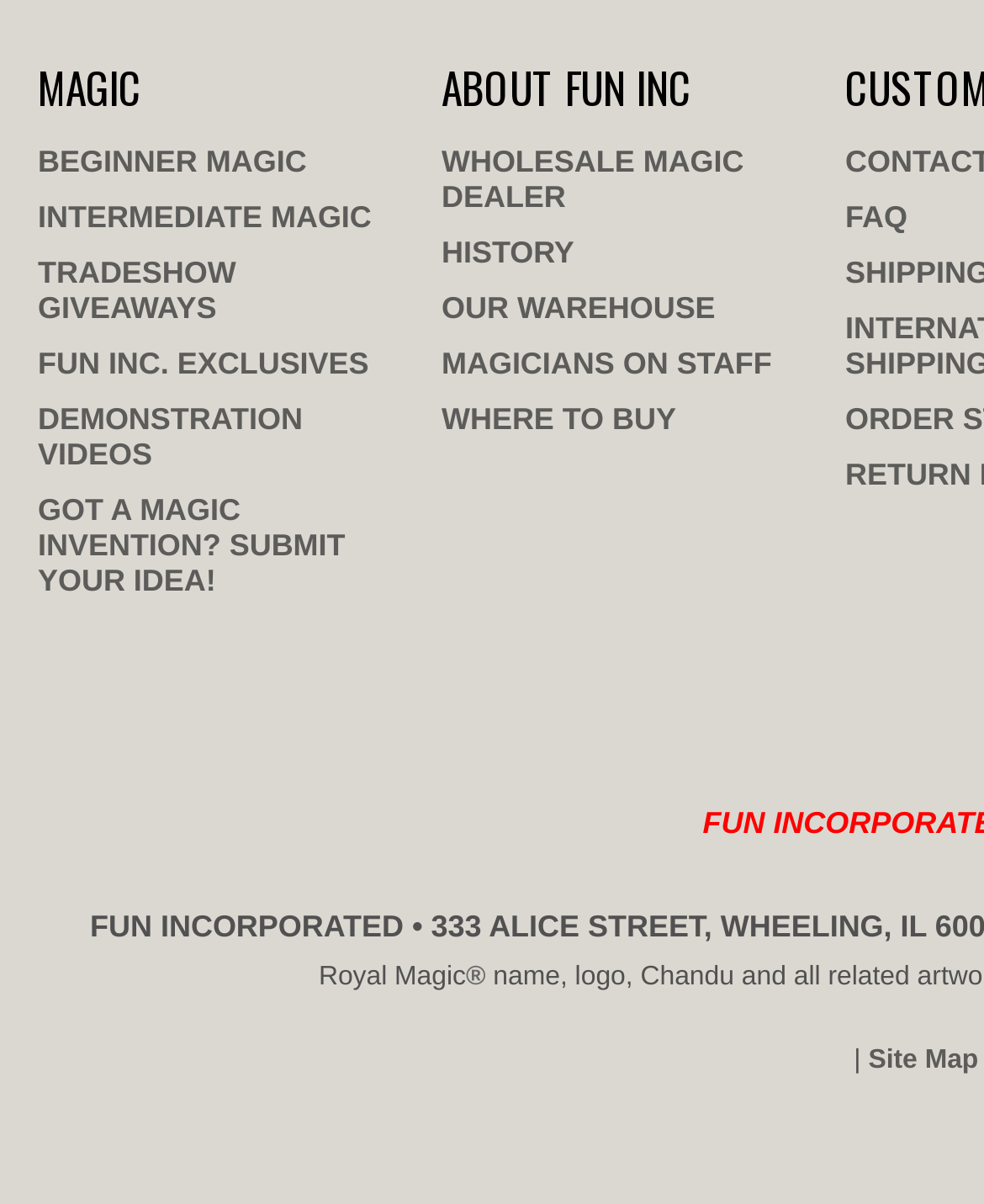Locate the bounding box coordinates of the area to click to fulfill this instruction: "Check out DEMONSTRATION VIDEOS". The bounding box should be presented as four float numbers between 0 and 1, in the order [left, top, right, bottom].

[0.038, 0.325, 0.423, 0.4]